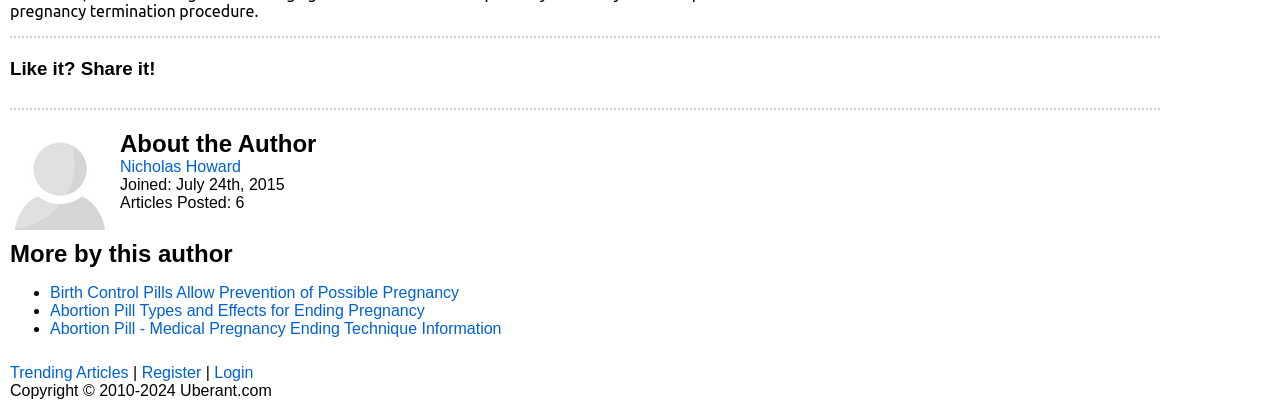Please provide the bounding box coordinates for the element that needs to be clicked to perform the instruction: "Read more articles by this author". The coordinates must consist of four float numbers between 0 and 1, formatted as [left, top, right, bottom].

[0.039, 0.689, 0.359, 0.731]